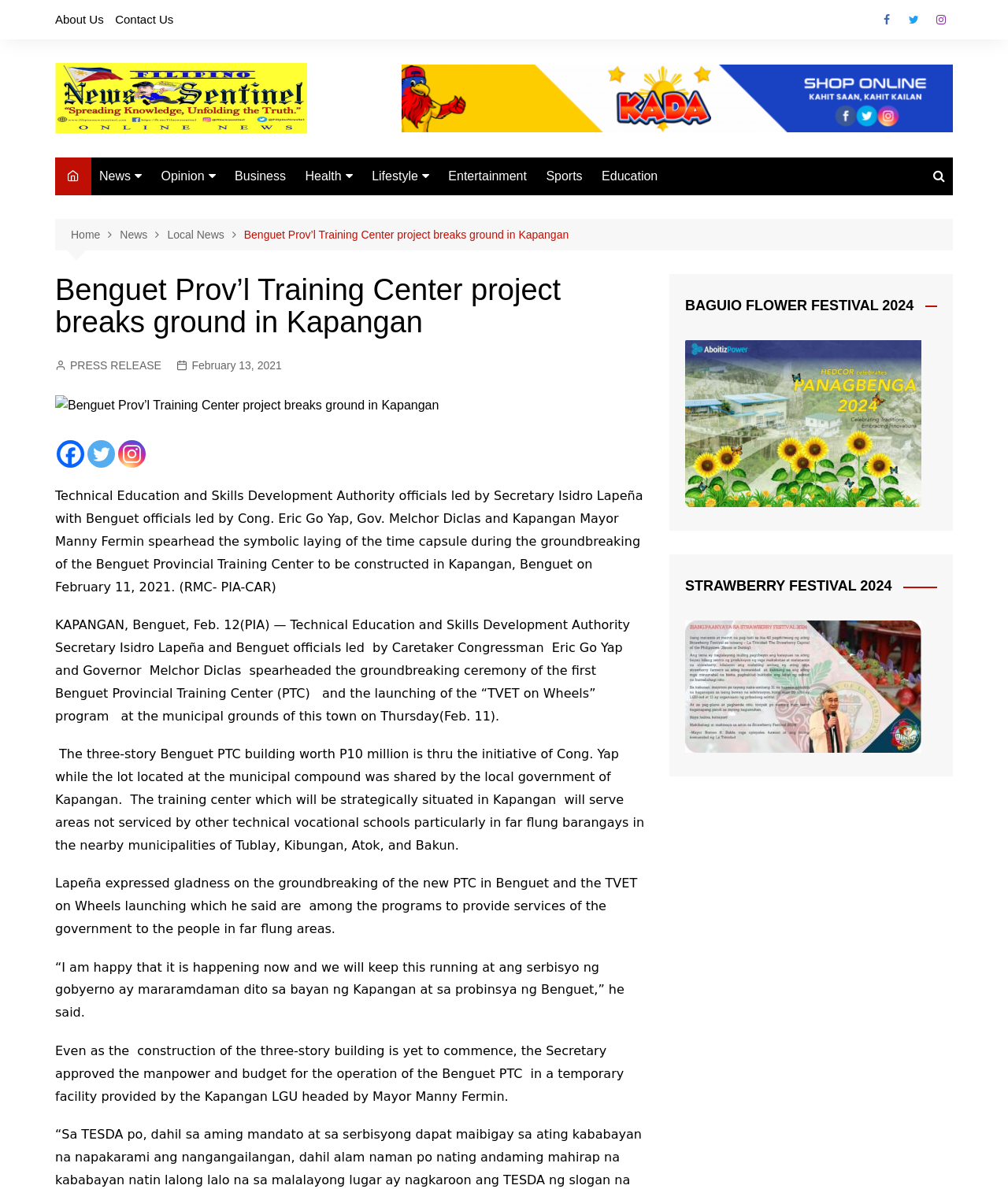Give a one-word or short phrase answer to the question: 
What is the value of the Benguet Provincial Training Center building?

P10 million